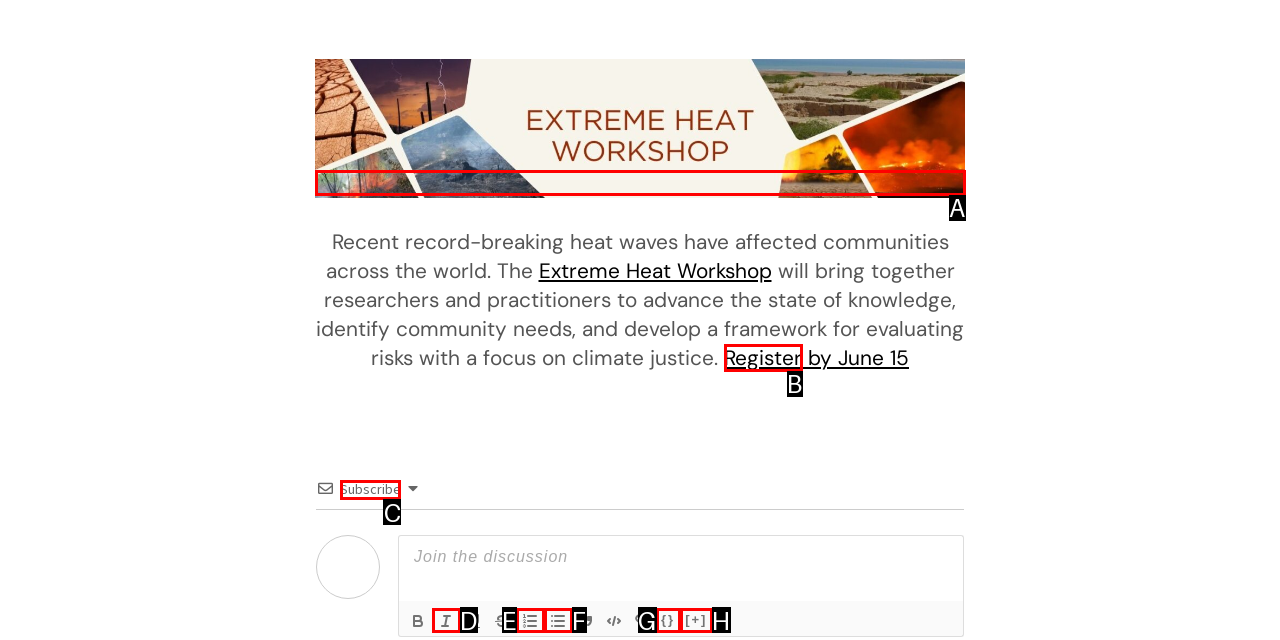Select the proper UI element to click in order to perform the following task: Subscribe to the newsletter. Indicate your choice with the letter of the appropriate option.

C